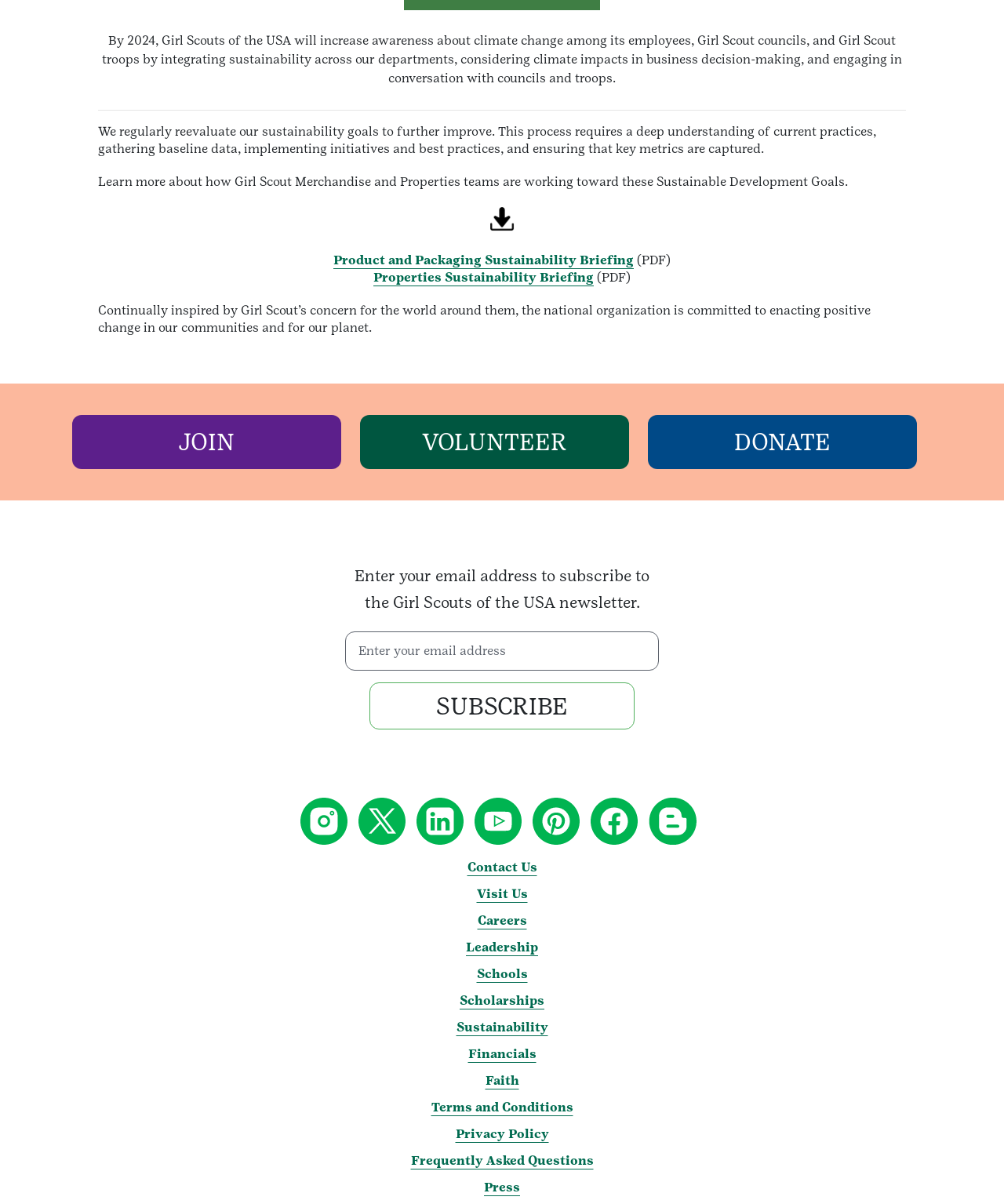Mark the bounding box of the element that matches the following description: "Leadership".

[0.464, 0.781, 0.536, 0.793]